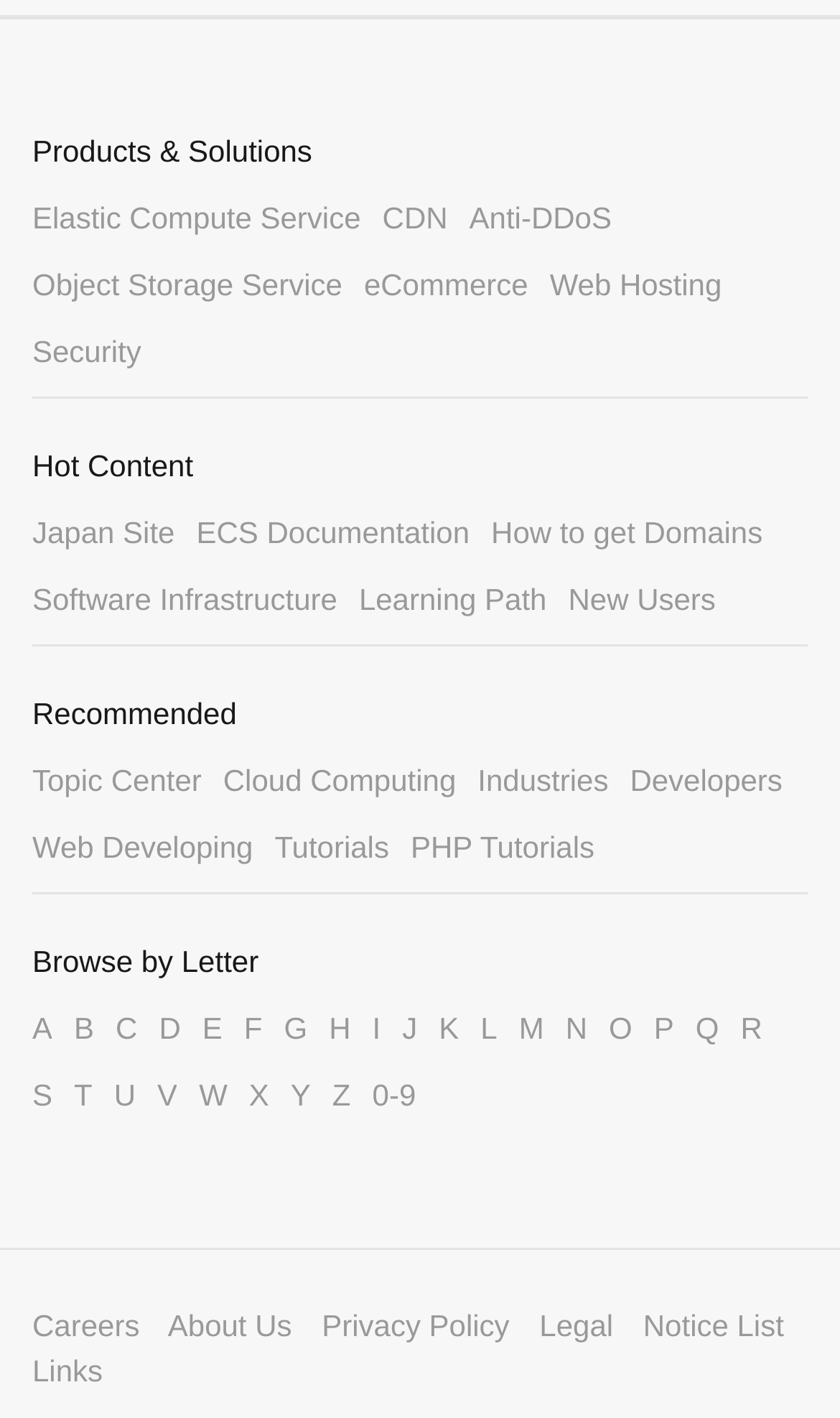Locate the bounding box coordinates of the area where you should click to accomplish the instruction: "Explore eCommerce solutions".

[0.433, 0.188, 0.629, 0.212]